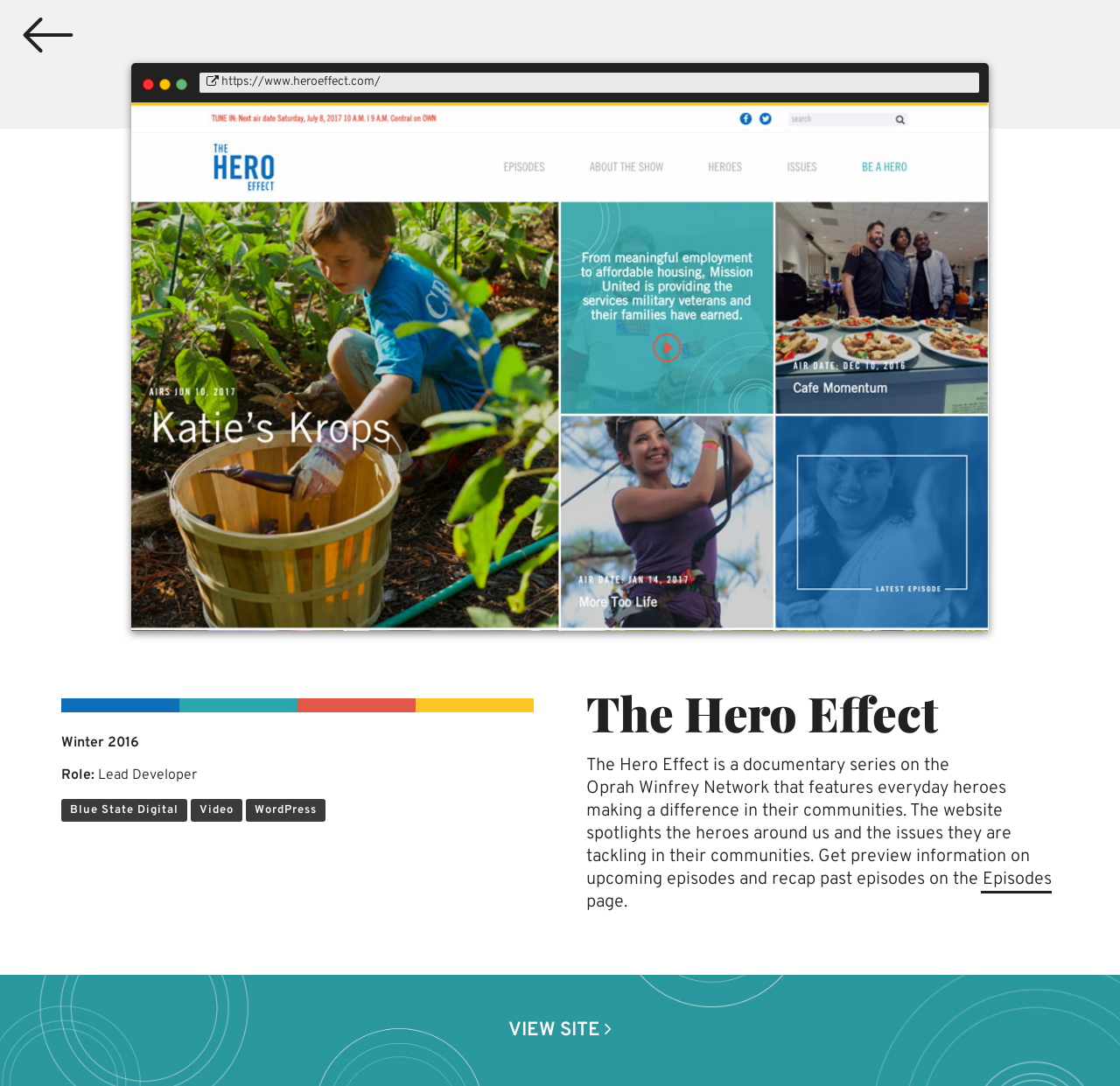Extract the main title from the webpage and generate its text.

The Hero Effect